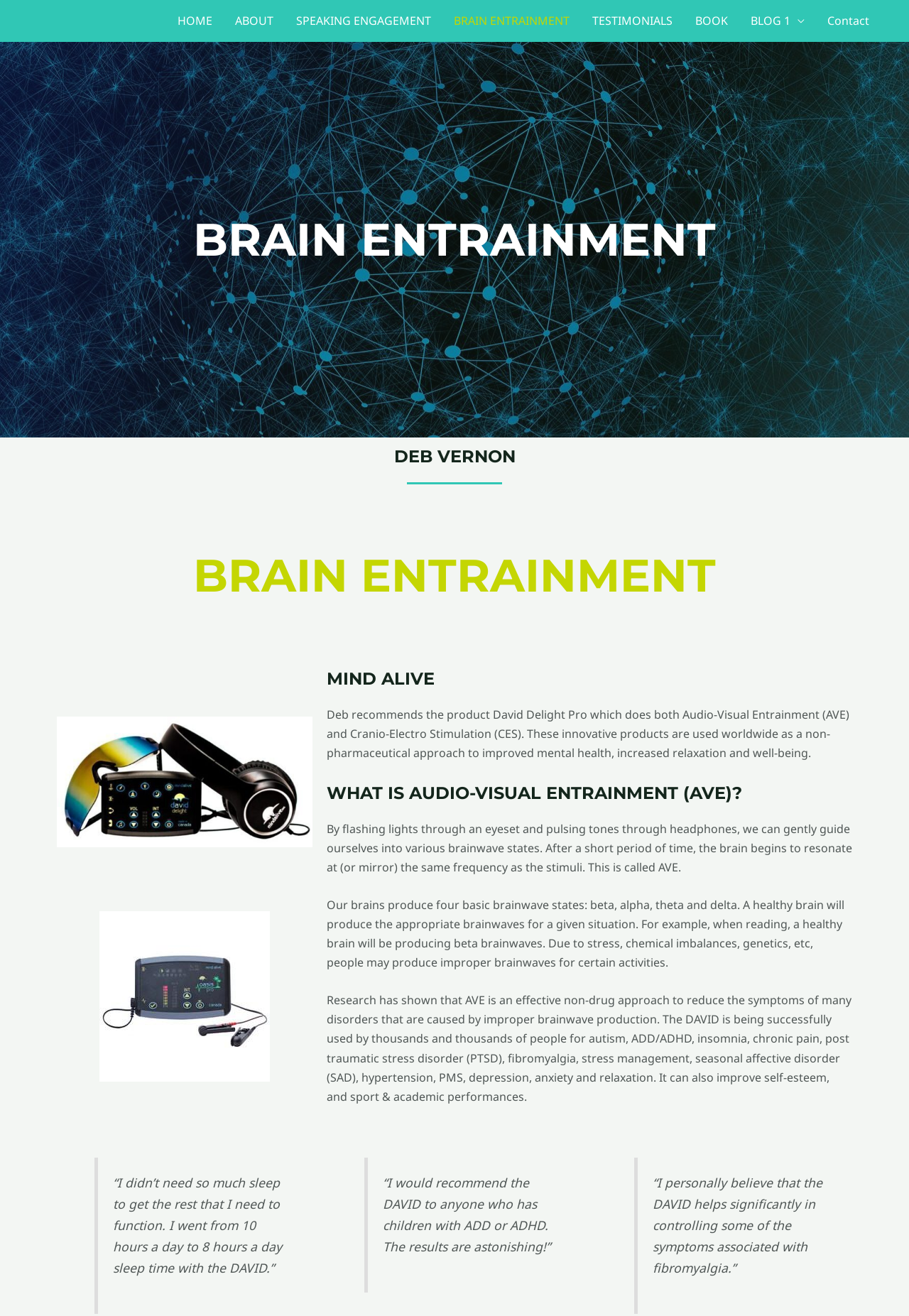Using the information from the screenshot, answer the following question thoroughly:
What is the benefit of using the DAVID for people with fibromyalgia?

According to the webpage content, the DAVID helps significantly in controlling some of the symptoms associated with fibromyalgia. This information is found in the blockquote element with the text '“I personally believe that the DAVID helps significantly in controlling some of the symptoms associated with fibromyalgia.”'.